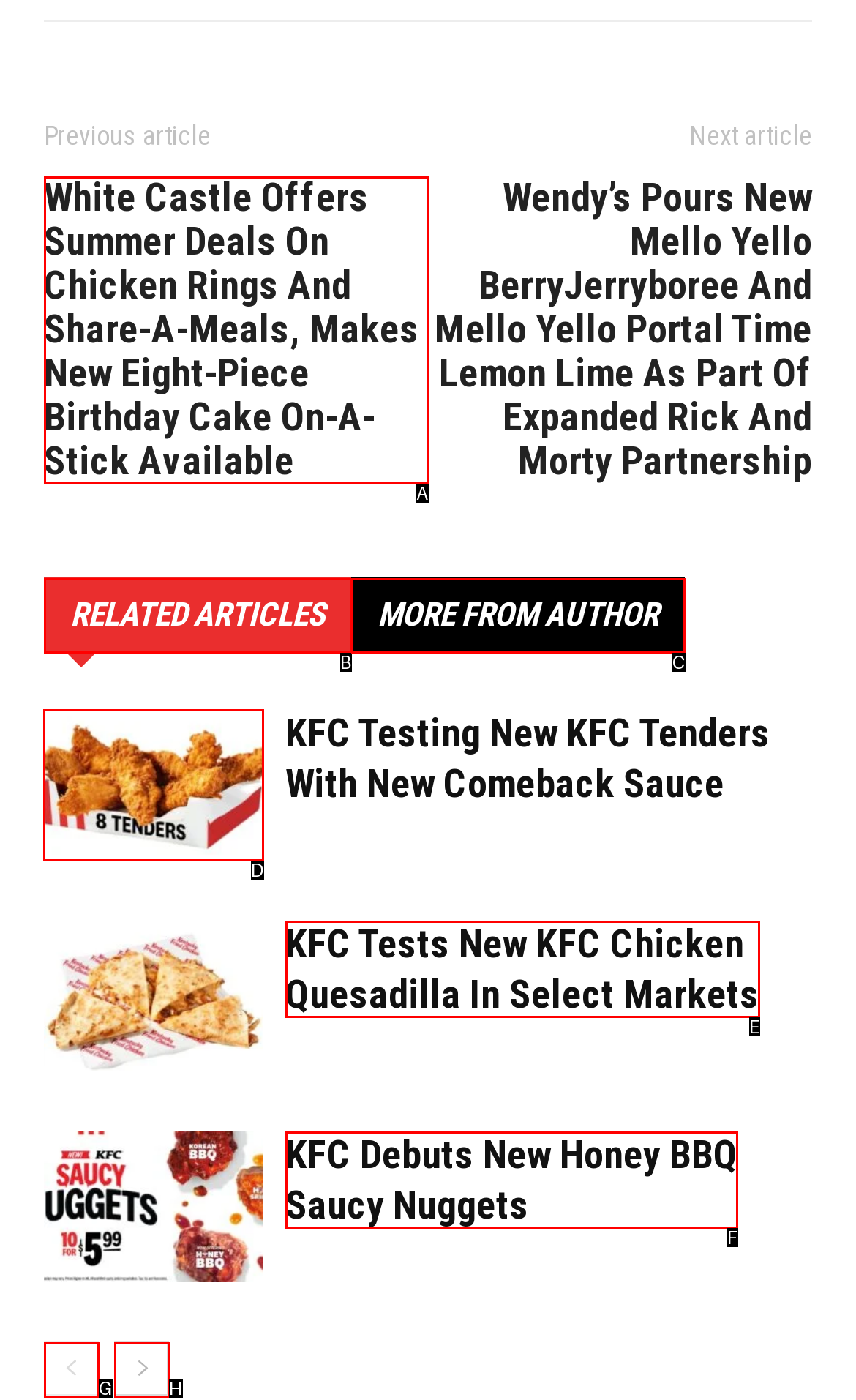Tell me which one HTML element I should click to complete the following instruction: Learn about KFC's new chicken tenders
Answer with the option's letter from the given choices directly.

D